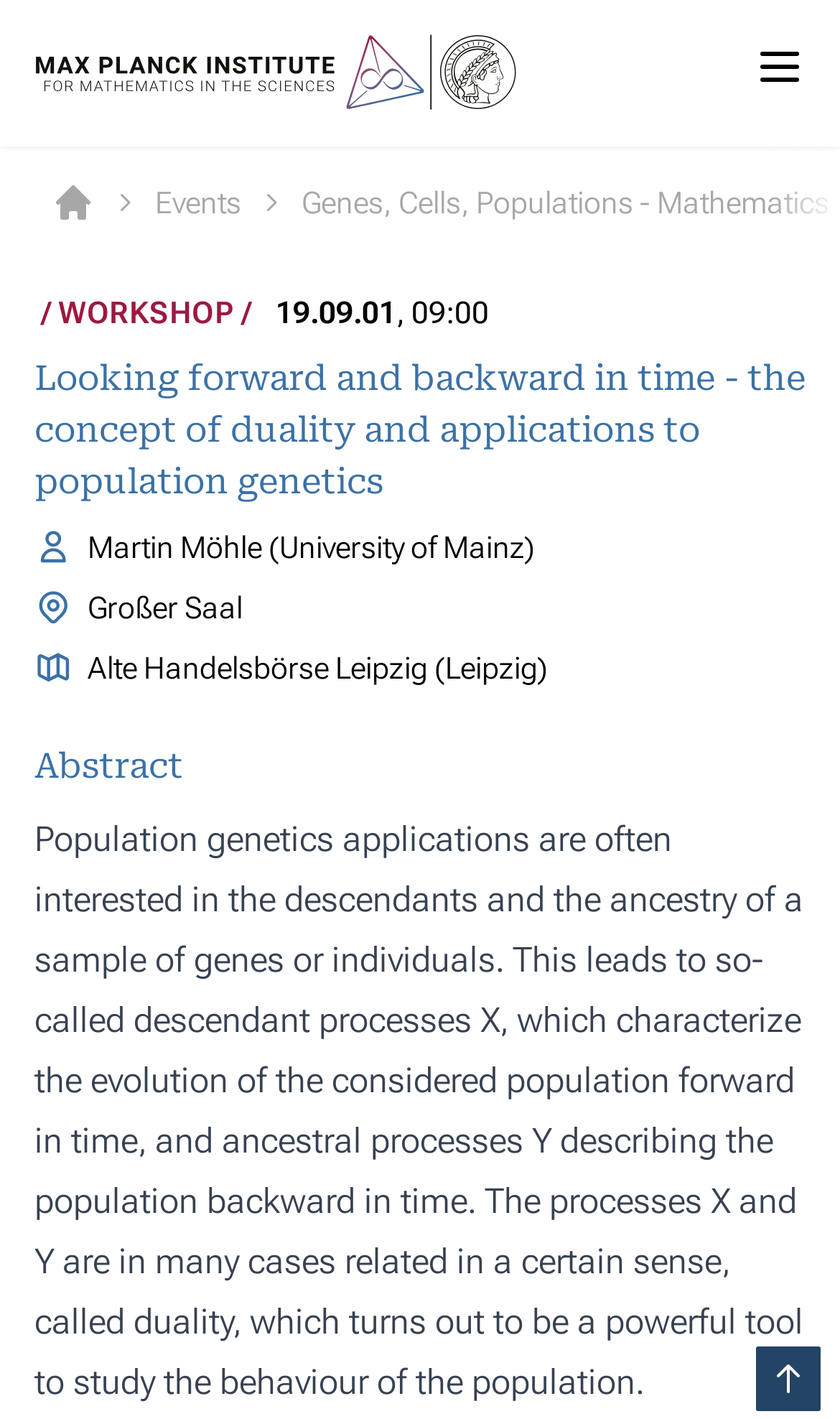Provide a thorough description of the webpage you see.

The webpage appears to be an event page for a workshop titled "Looking forward and backward in time - the concept of duality and applications to population genetics" in the context of mathematics and biology. 

At the top, there is a link on the left side and a button on the right side. Below them, a navigation bar with a breadcrumb trail is present, containing links to the Max Planck Institute for Mathematics in the Sciences and Events. The institute's logo is also displayed as an image next to its link.

Further down, a heading "WORKSHOP" is displayed, followed by a time element showing the date and time of the event. The title of the workshop is presented as a heading, along with the name of the speaker, Martin Möhle from the University of Mainz. The location of the event, Großer Saal at Alte Handelsbörse Leipzig, is also mentioned.

An abstract of the workshop is provided, which discusses the concept of duality and its applications to population genetics. The text explains how descendant and ancestral processes are related and how duality can be used to study population behavior.

At the very bottom of the page, a hidden "Scroll to top" button is present.